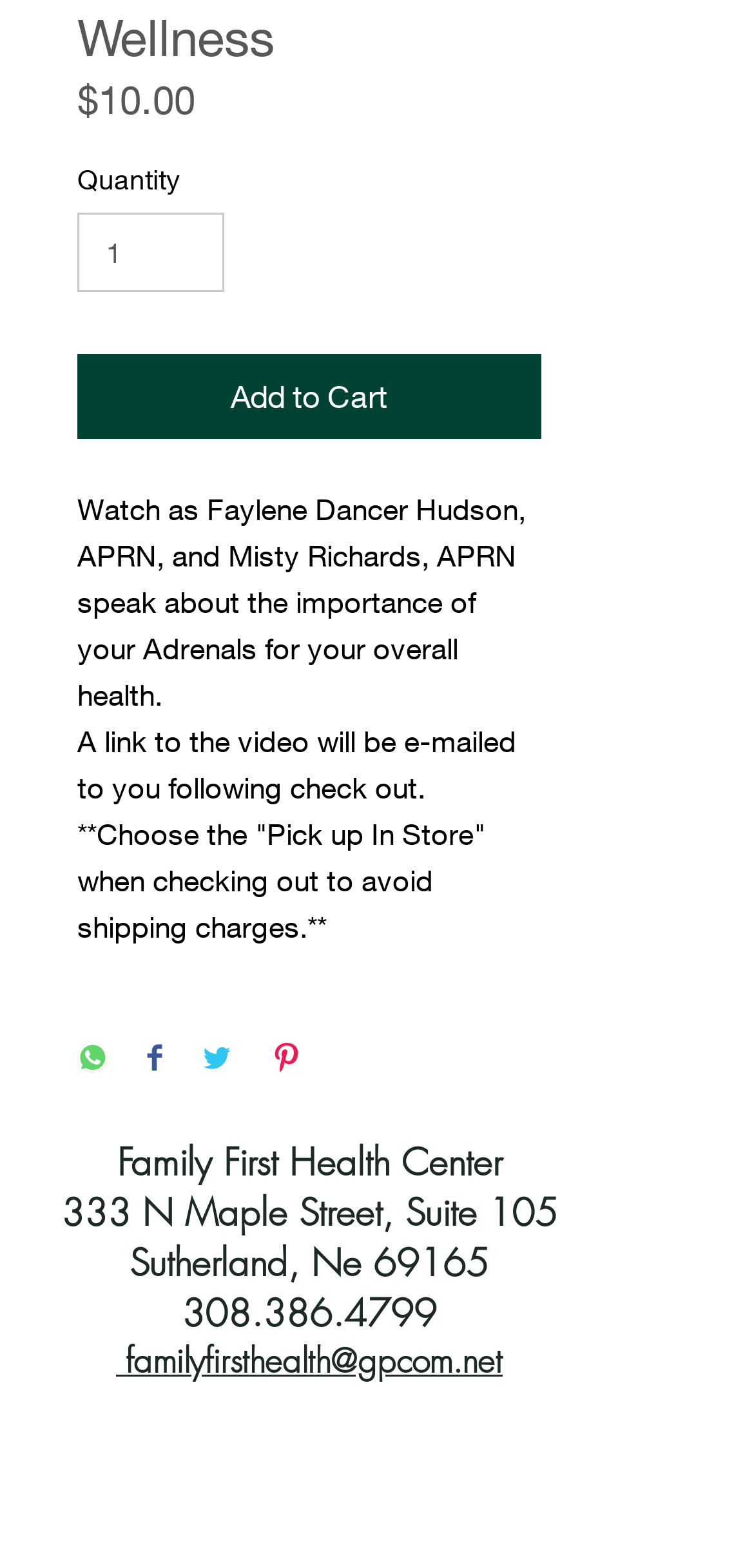Determine the bounding box coordinates for the clickable element required to fulfill the instruction: "Visit Family First Health Center website". Provide the coordinates as four float numbers between 0 and 1, i.e., [left, top, right, bottom].

[0.081, 0.725, 0.74, 0.853]